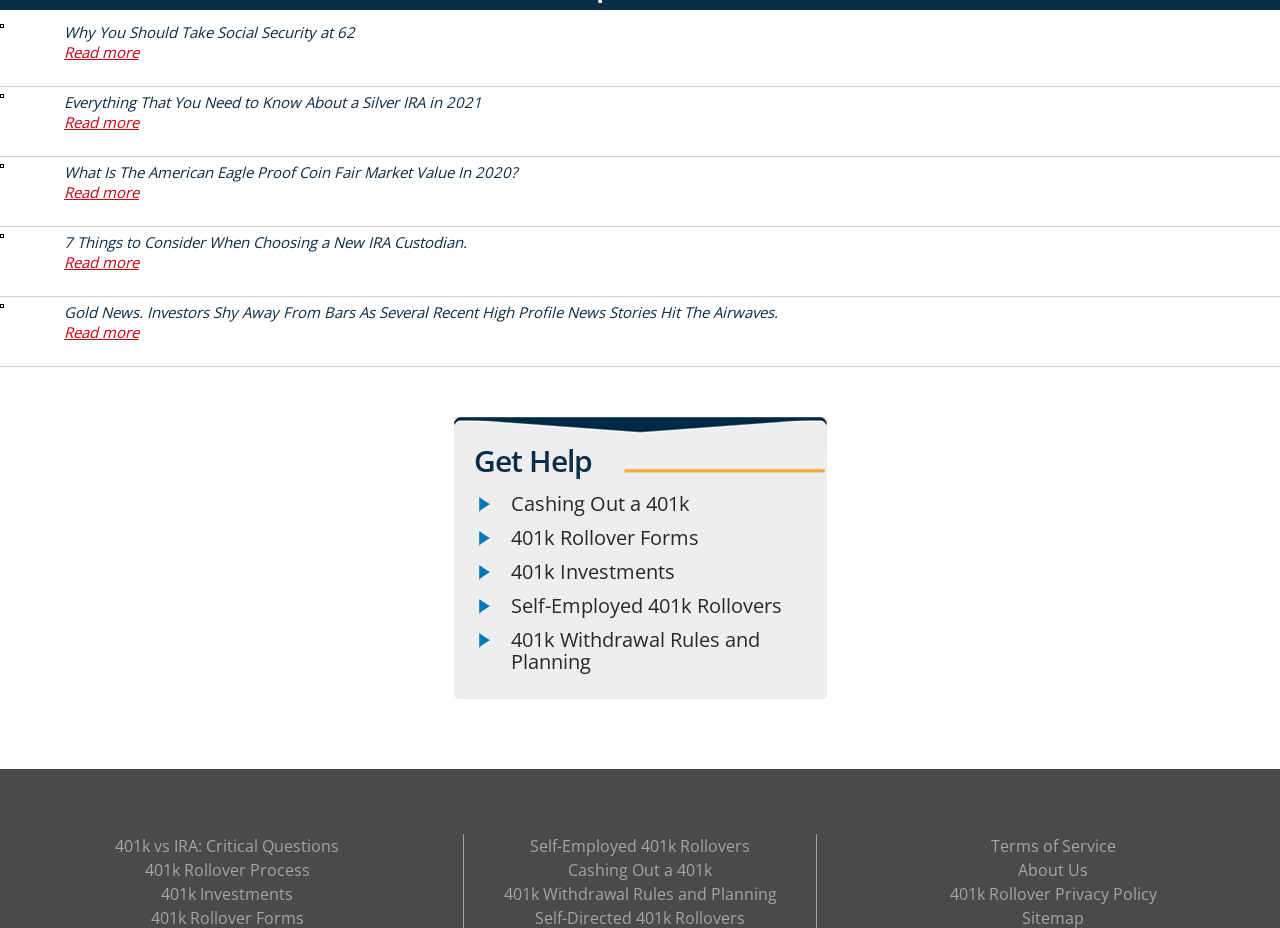Answer the question below in one word or phrase:
What is the main topic of the webpage?

Retirement planning